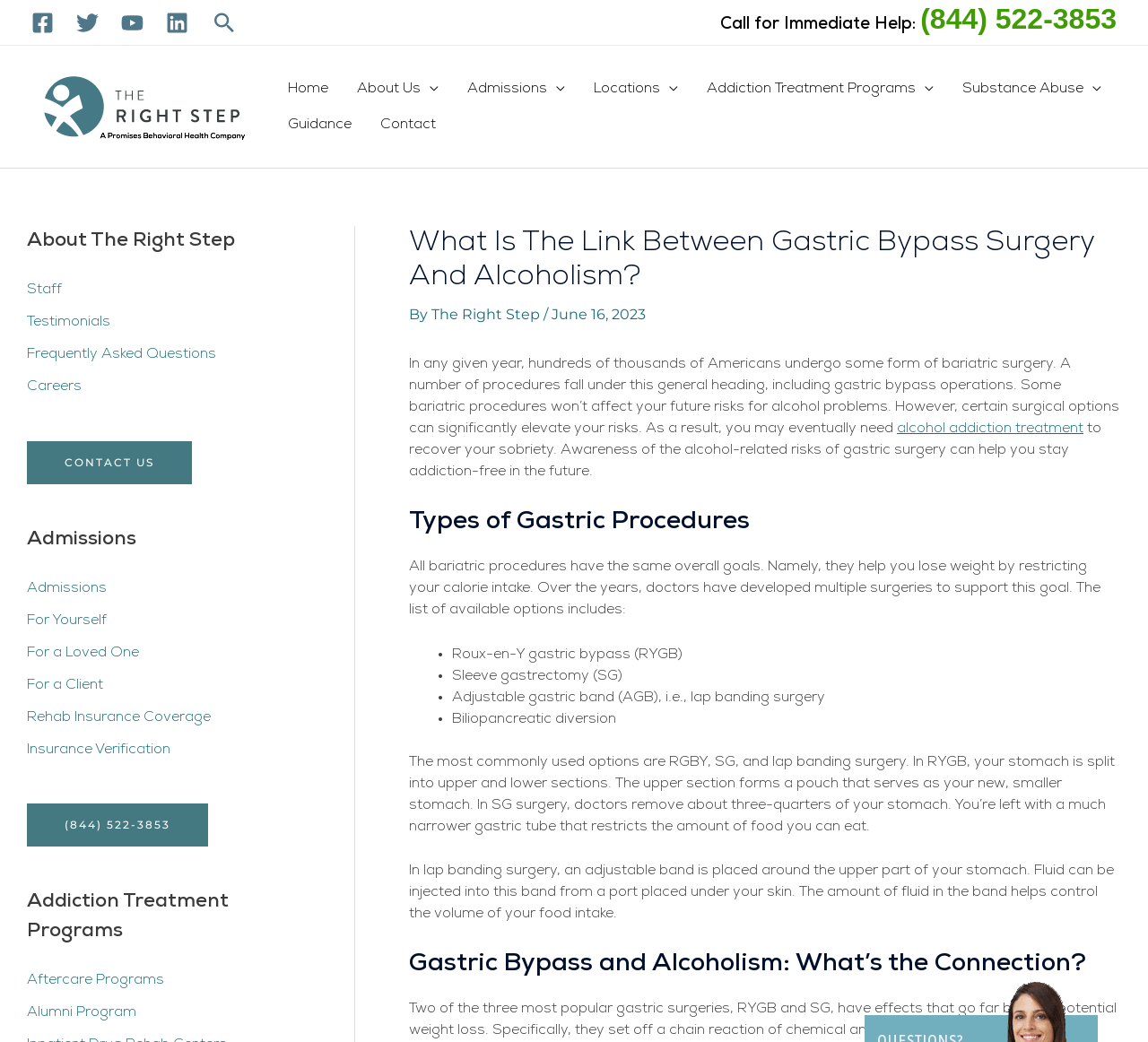What is the purpose of the adjustable band in lap banding surgery?
Respond to the question with a single word or phrase according to the image.

to control the volume of food intake